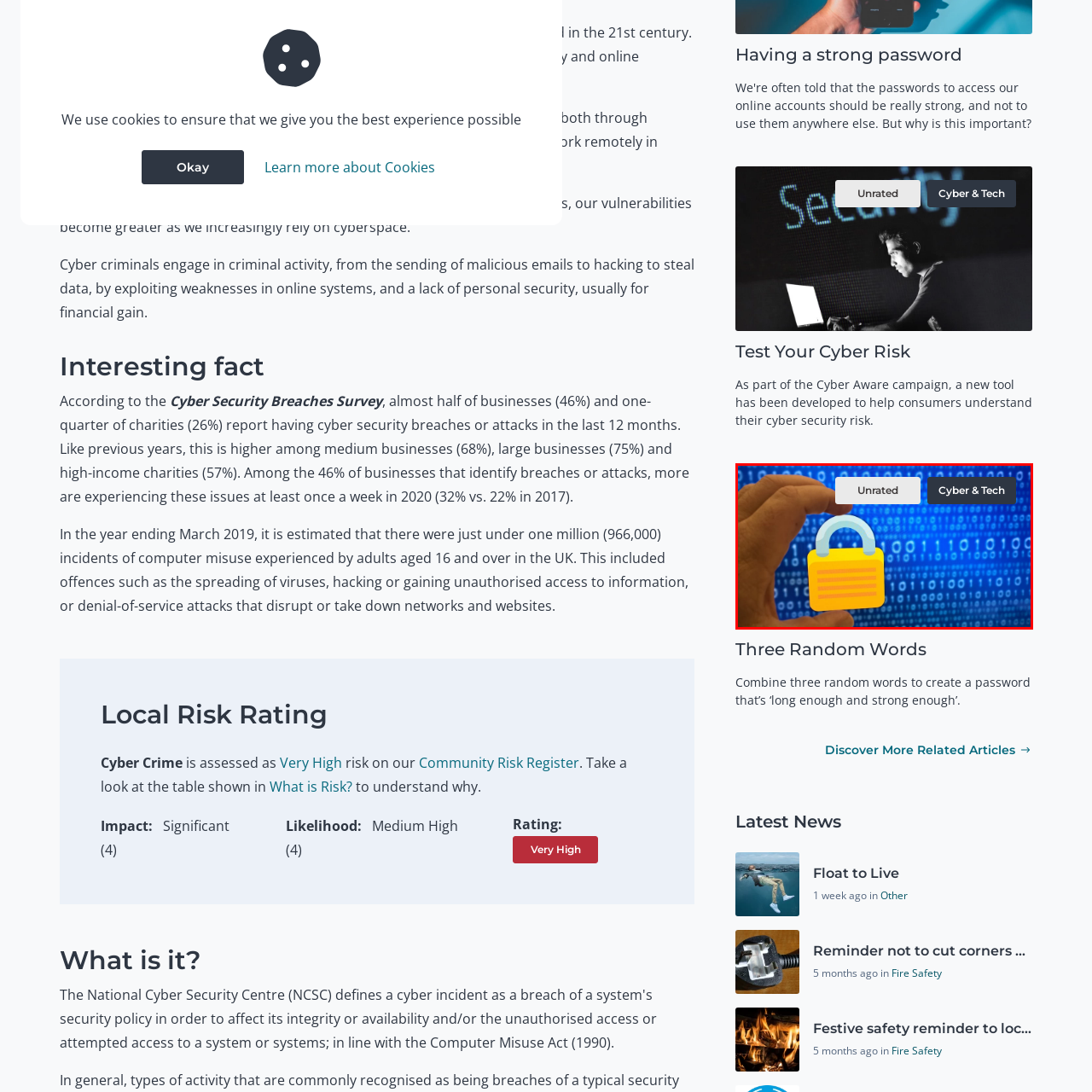What is the theme of the image?
Inspect the image enclosed in the red bounding box and provide a thorough answer based on the information you see.

The image has a digital display of blue binary code as its backdrop, and it features a padlock, which is a symbol of online protection and cybersecurity. Additionally, the buttons labeled 'Unrated' and 'Cyber & Tech' suggest a focus on assessing and enhancing personal security in the digital age, further emphasizing the theme of cybersecurity and technology.